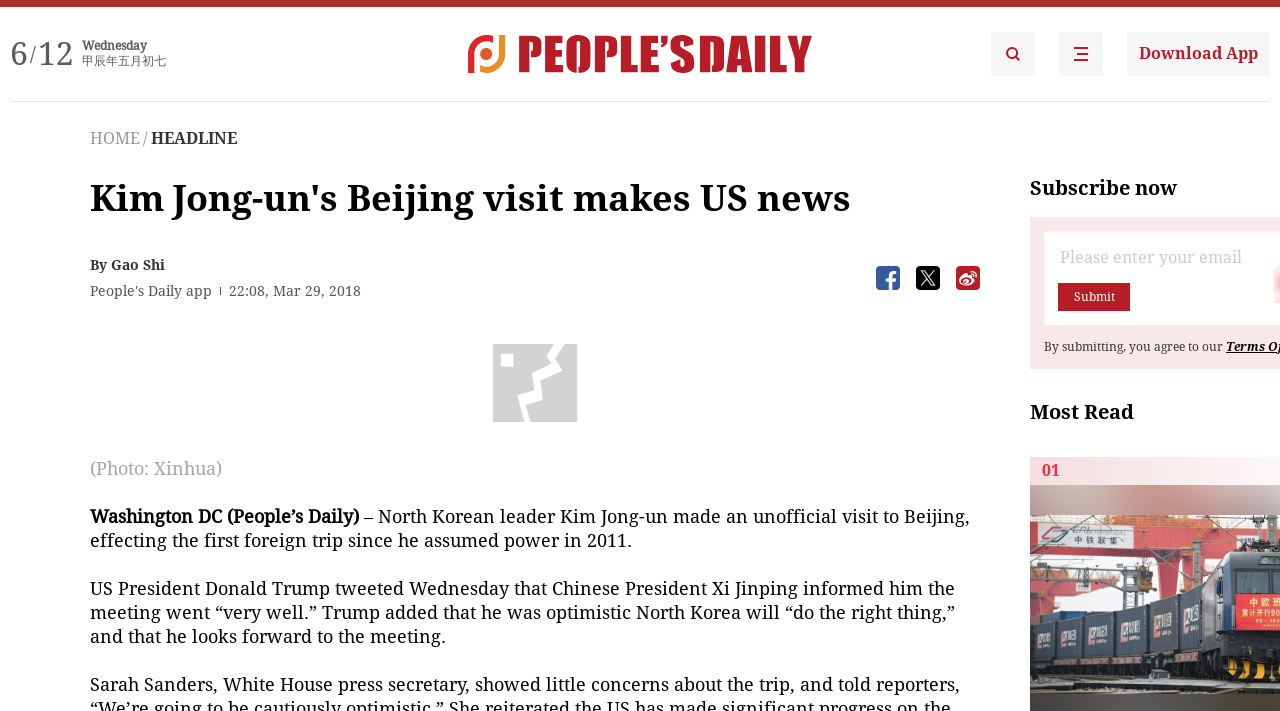Please predict the bounding box coordinates (top-left x, top-left y, bottom-right x, bottom-right y) for the UI element in the screenshot that fits the description: HOME

[0.07, 0.181, 0.109, 0.208]